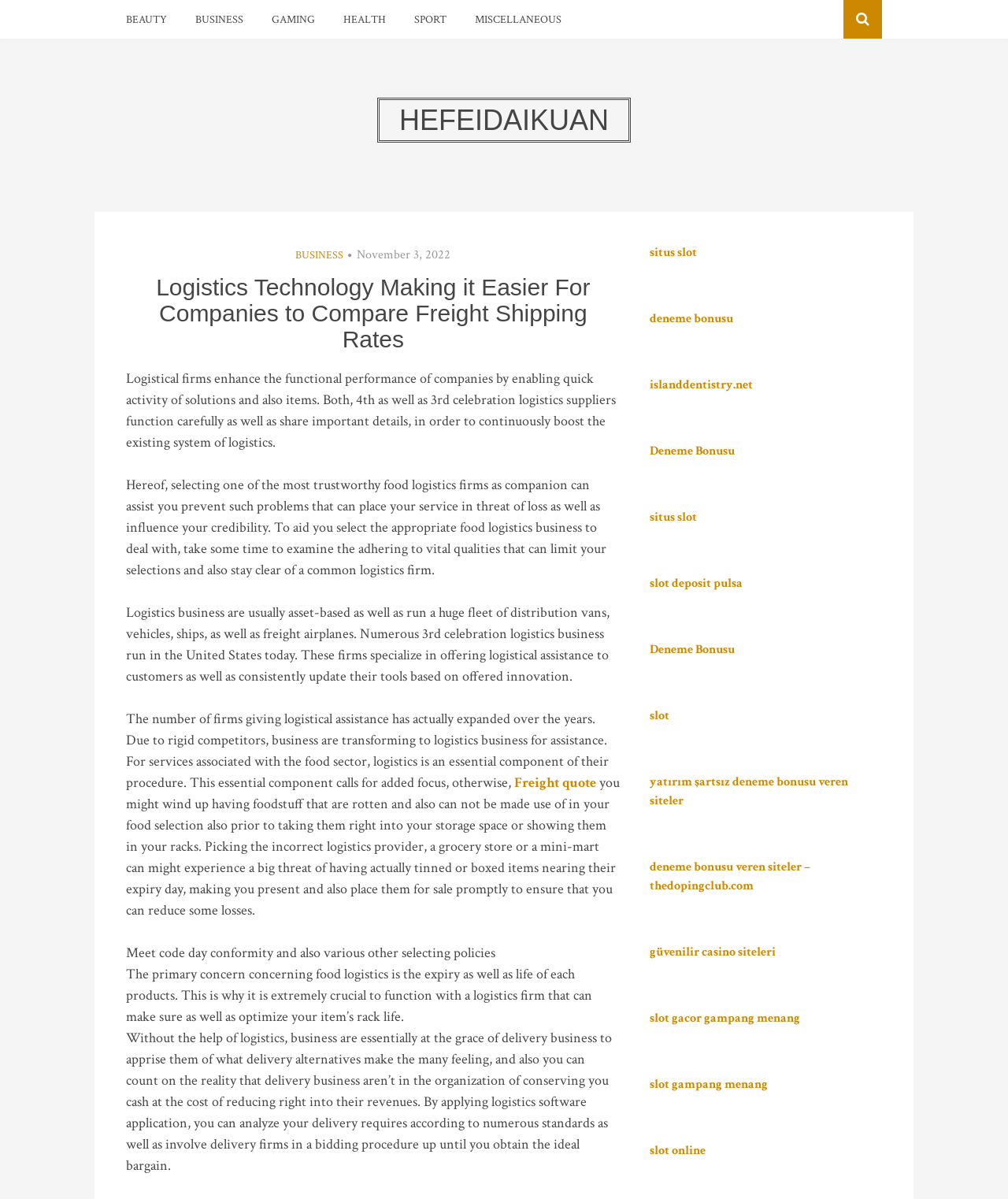Given the webpage screenshot, identify the bounding box of the UI element that matches this description: "Hefeidaikuan".

[0.374, 0.081, 0.626, 0.119]